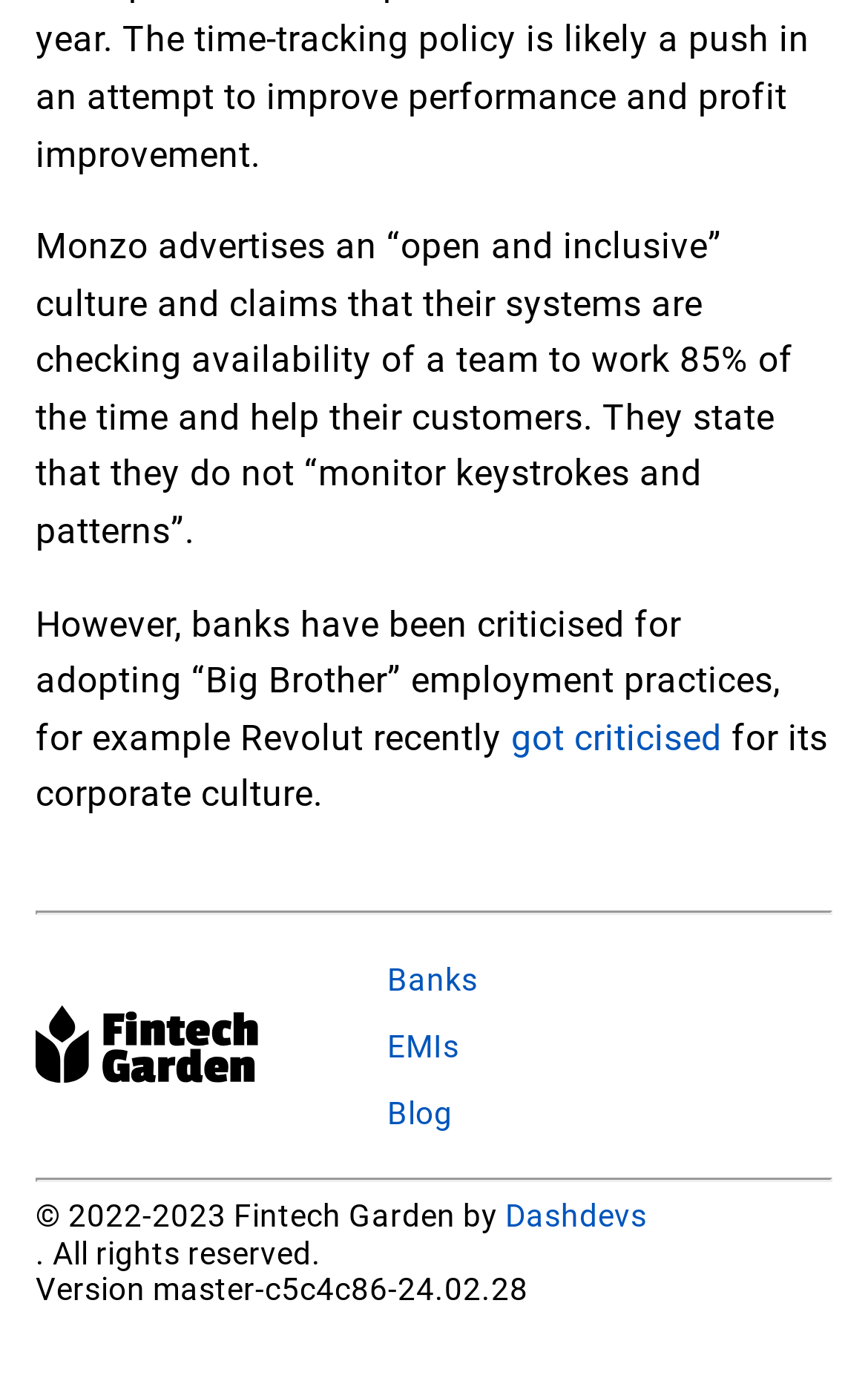Give the bounding box coordinates for this UI element: "Menu". The coordinates should be four float numbers between 0 and 1, arranged as [left, top, right, bottom].

None